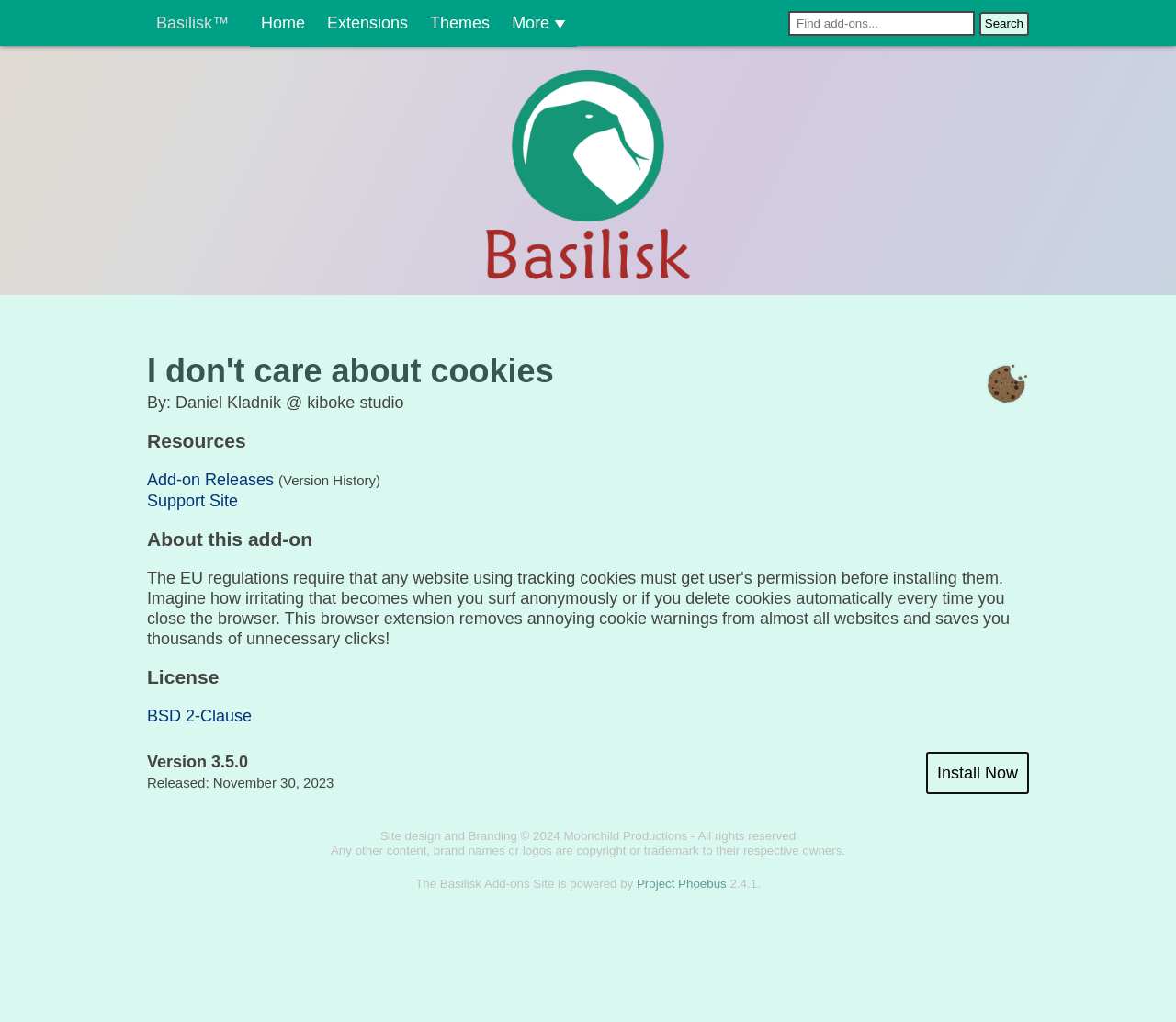Identify the bounding box coordinates of the region that needs to be clicked to carry out this instruction: "Visit the Support Site". Provide these coordinates as four float numbers ranging from 0 to 1, i.e., [left, top, right, bottom].

[0.125, 0.481, 0.202, 0.499]